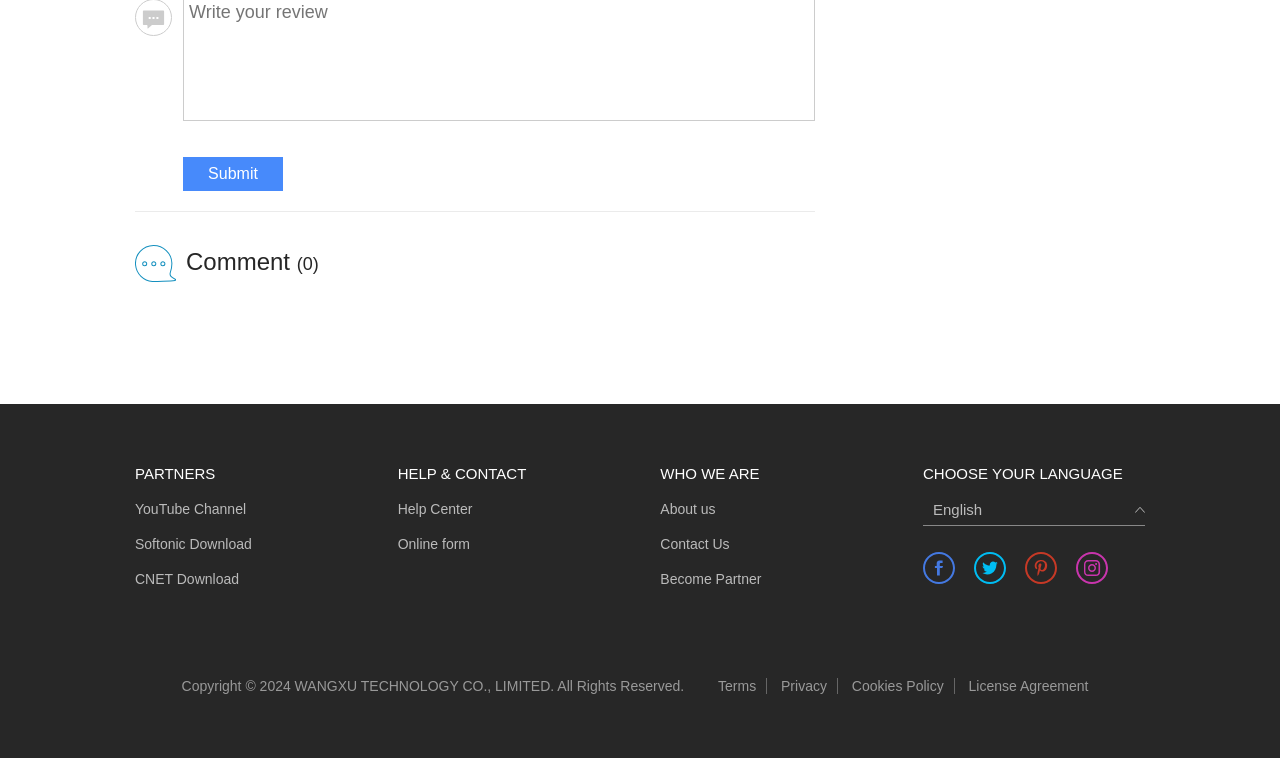Please locate the bounding box coordinates of the element that should be clicked to complete the given instruction: "Choose English as language".

[0.729, 0.66, 0.767, 0.683]